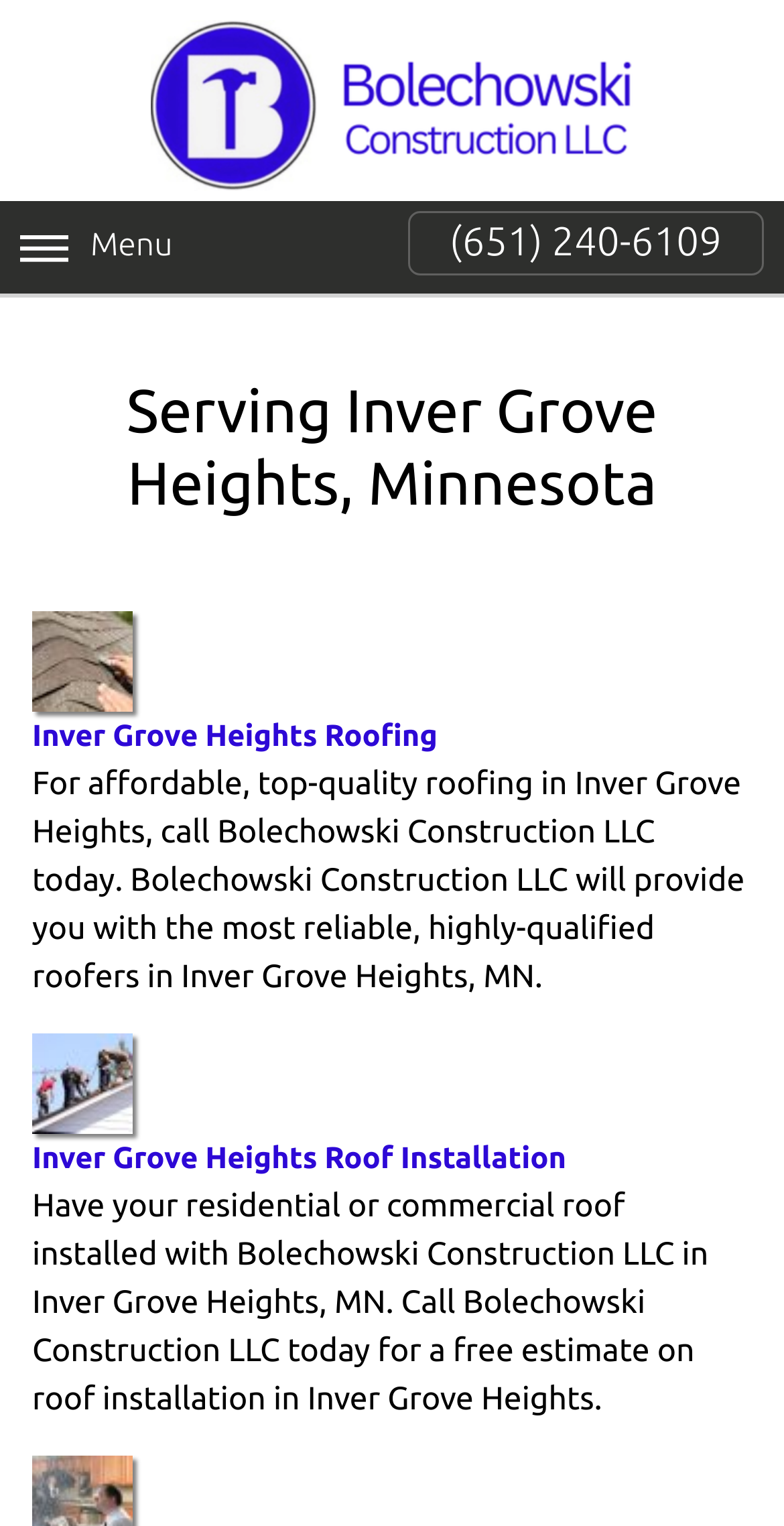What is the phone number of Bolechowski Construction LLC?
Provide a detailed and well-explained answer to the question.

I found the phone number by looking at the link element with the text '(651) 240-6109' which is located at the top of the webpage, indicating it's a contact information.